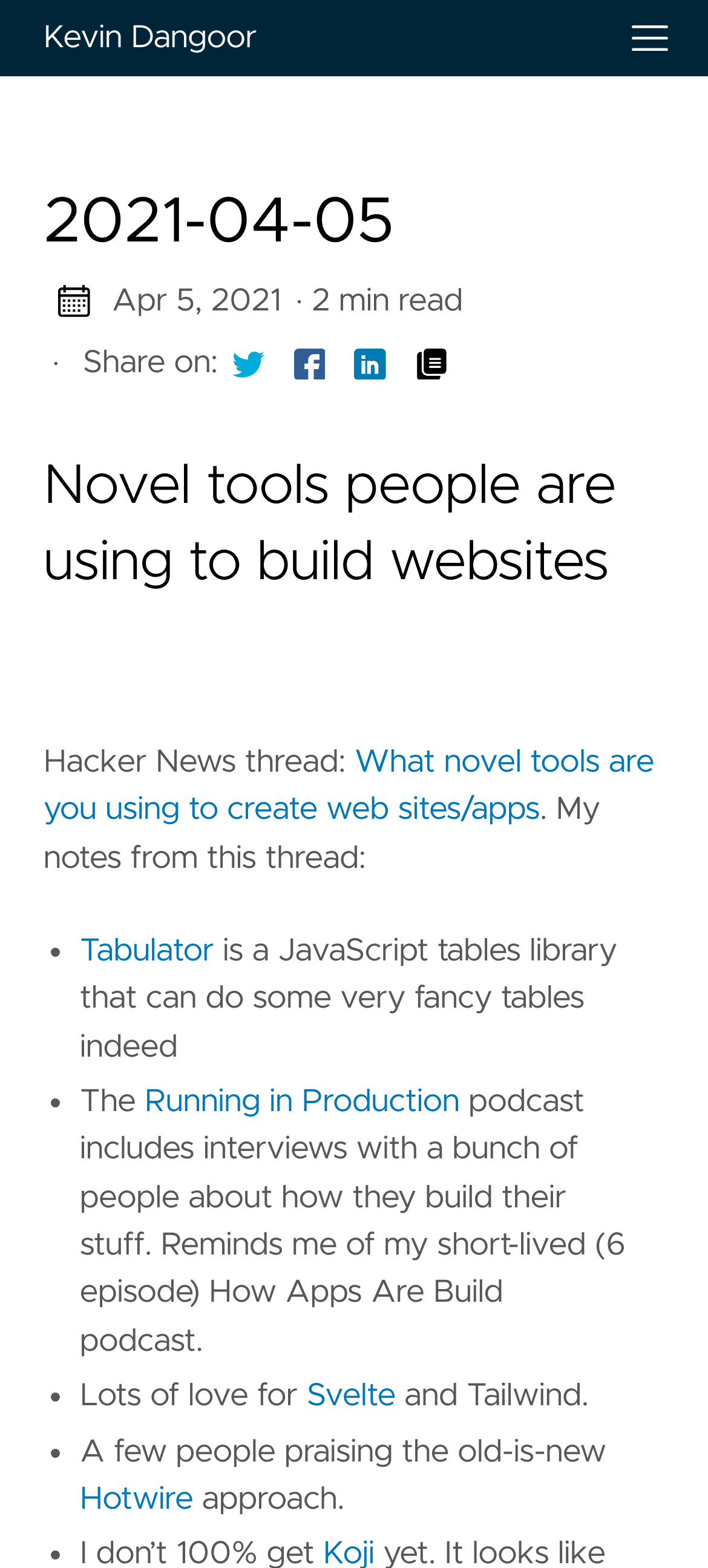Refer to the screenshot and answer the following question in detail:
What is the estimated reading time of the article?

The estimated reading time of the article is 2 minutes, which is indicated by the text '· 2 min read' below the article title.